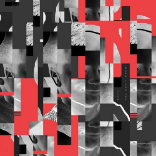What are the dominant colors in the artwork?
Provide a detailed answer to the question using information from the image.

The caption describes the artwork as having a dynamic collage of distorted faces and abstract shapes, predominantly in black, white, and a striking red. This indicates that these three colors are the dominant colors in the artwork.